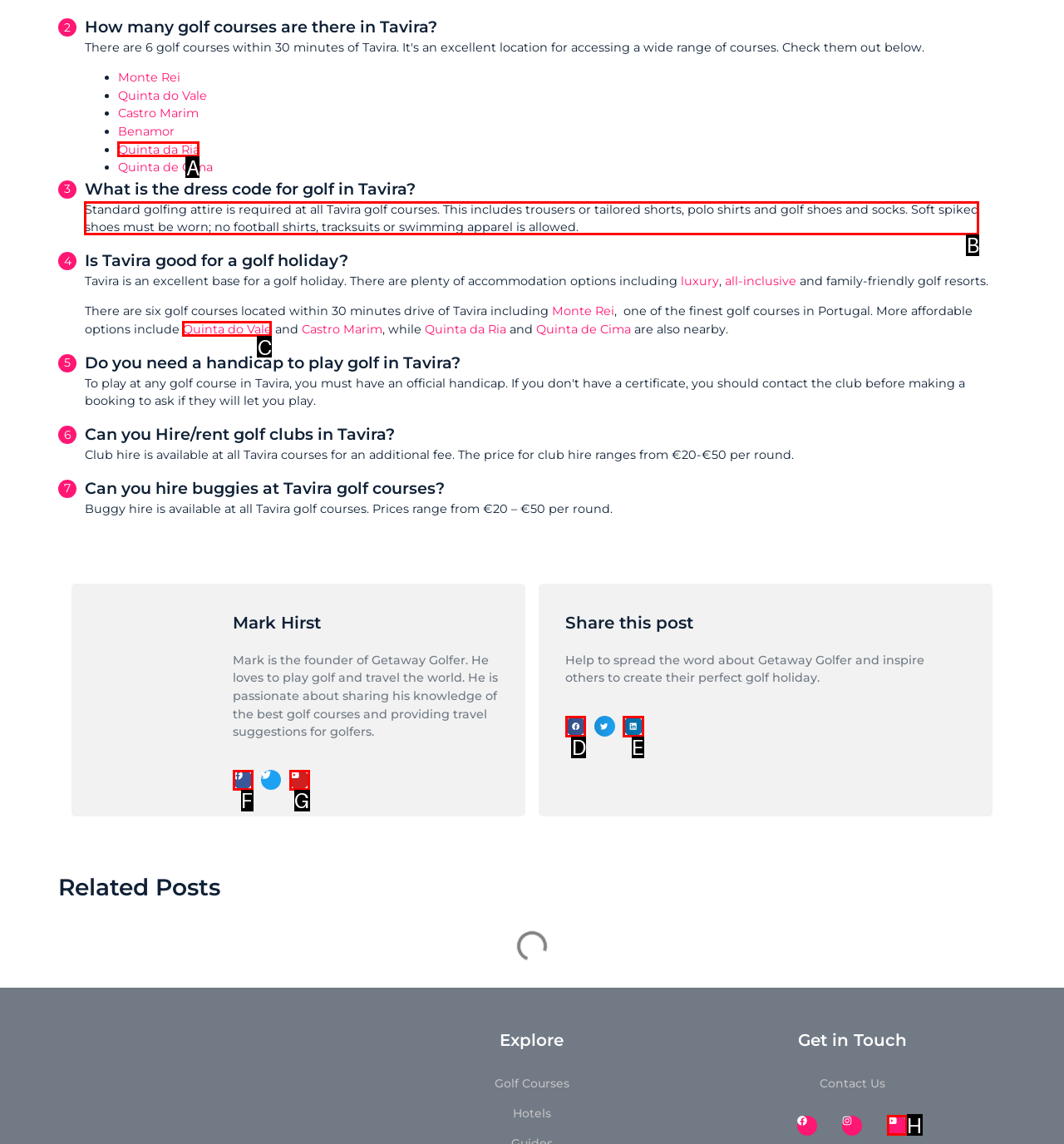Identify the correct choice to execute this task: Read the answer to the question about the dress code for golf in Tavira
Respond with the letter corresponding to the right option from the available choices.

B